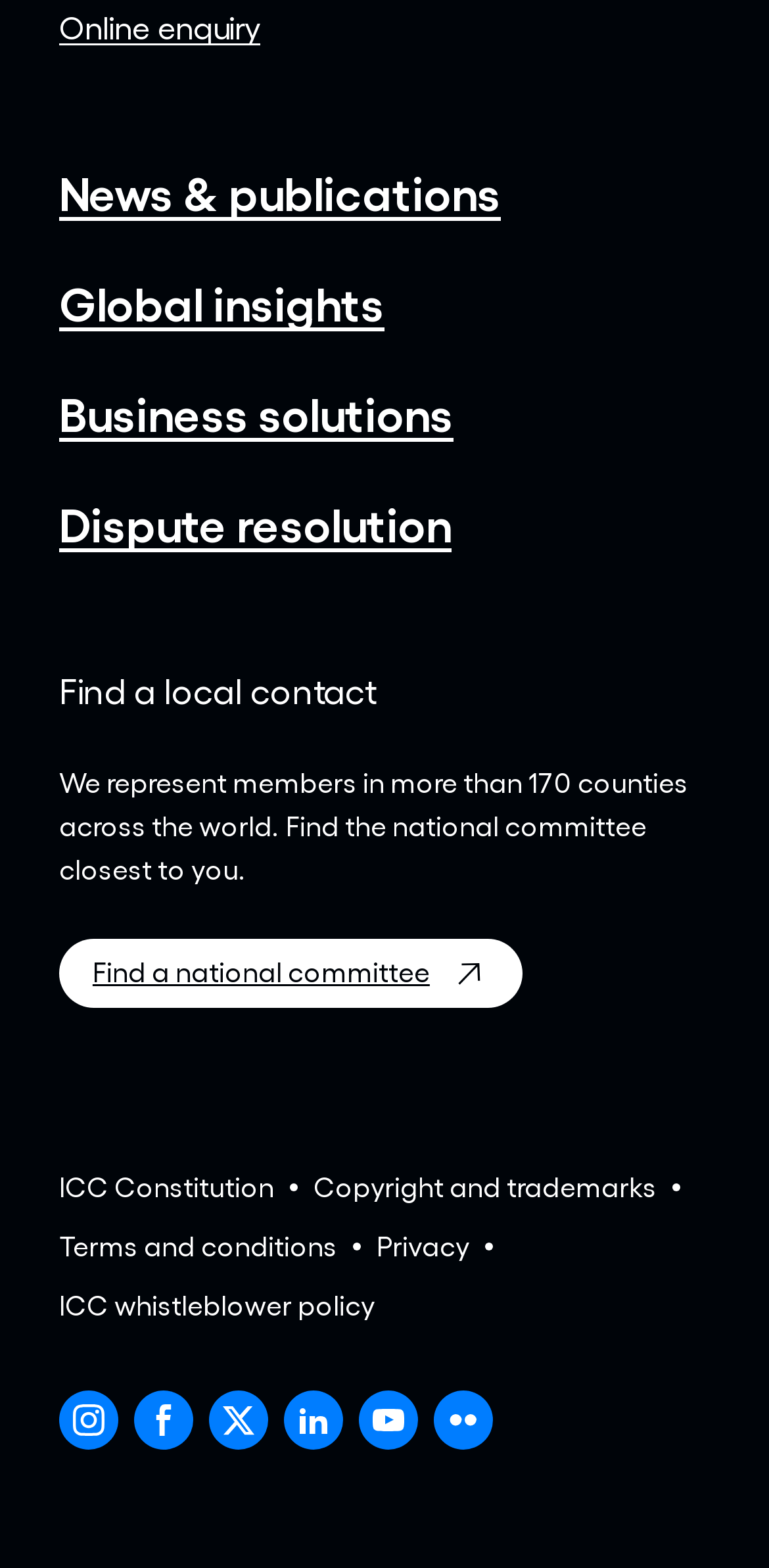Find the bounding box coordinates of the element you need to click on to perform this action: 'View business solutions'. The coordinates should be represented by four float values between 0 and 1, in the format [left, top, right, bottom].

[0.077, 0.245, 0.59, 0.282]